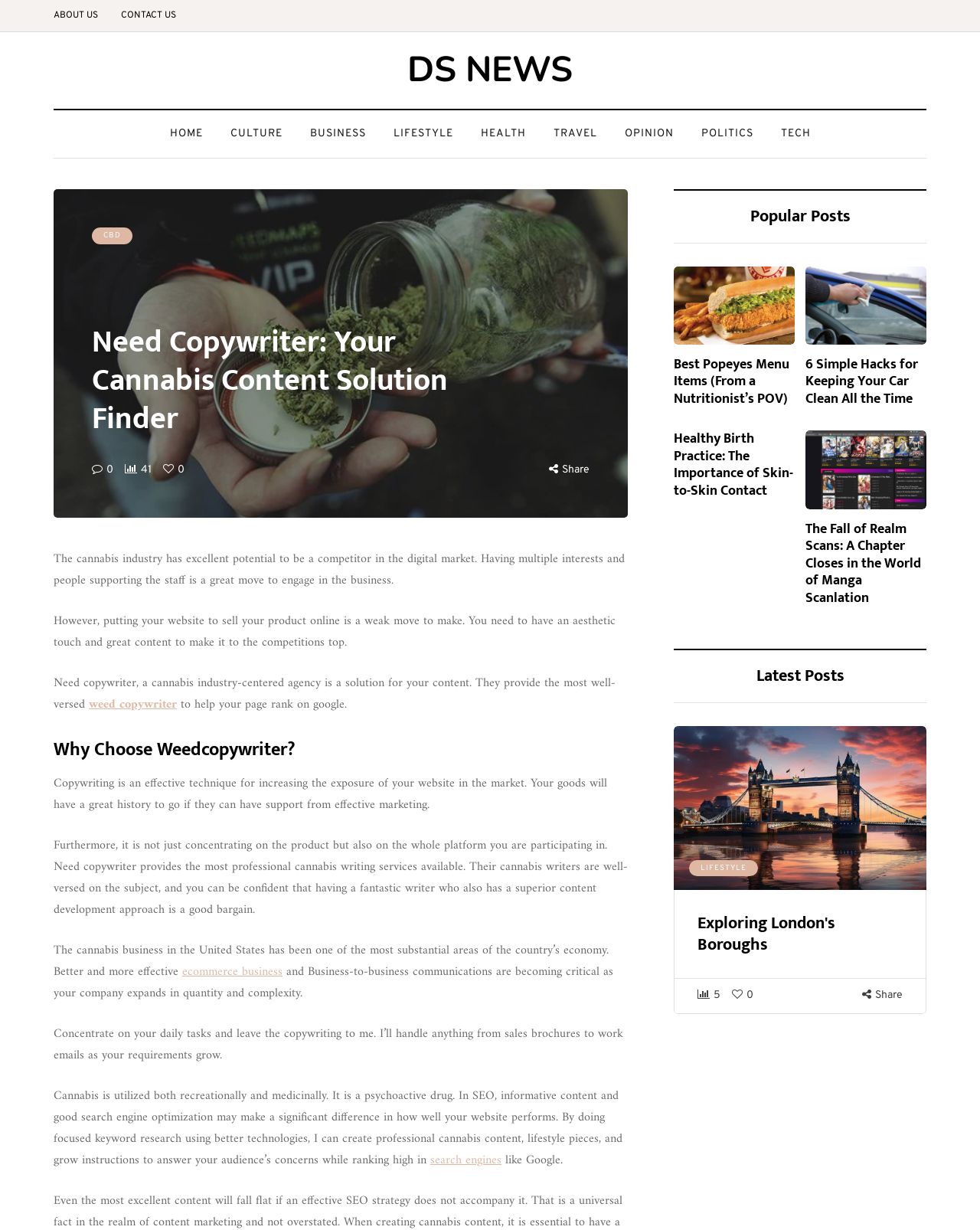What is the importance of skin-to-skin contact in birth practice?
Refer to the image and give a detailed response to the question.

The webpage mentions an article titled 'Healthy Birth Practice: The Importance of Skin-to-Skin Contact', suggesting that skin-to-skin contact is an important aspect of healthy birth practice, although the exact details of its importance are not specified on this webpage.